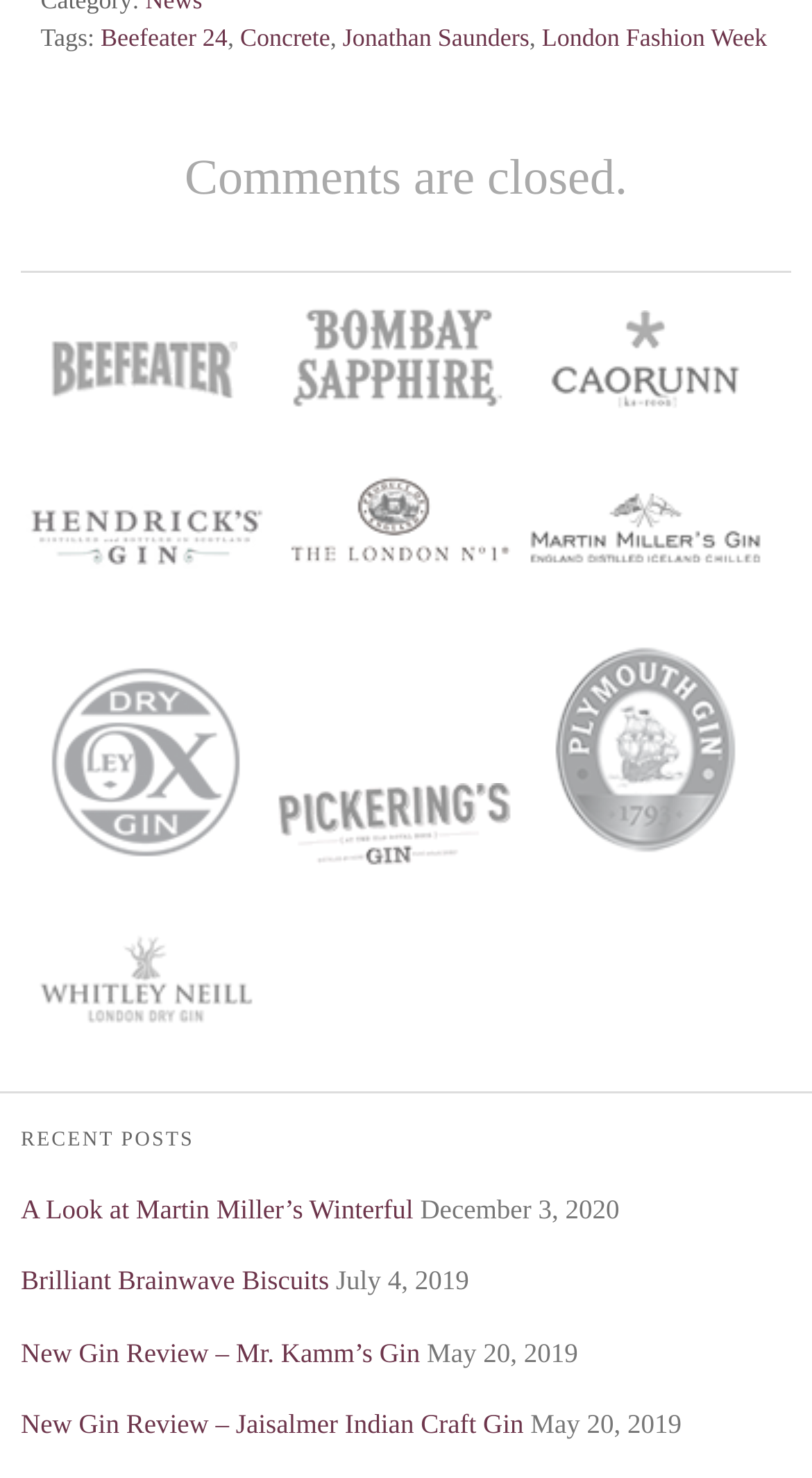Identify the bounding box coordinates for the element you need to click to achieve the following task: "Click on Beefeater 24". Provide the bounding box coordinates as four float numbers between 0 and 1, in the form [left, top, right, bottom].

[0.124, 0.015, 0.28, 0.035]